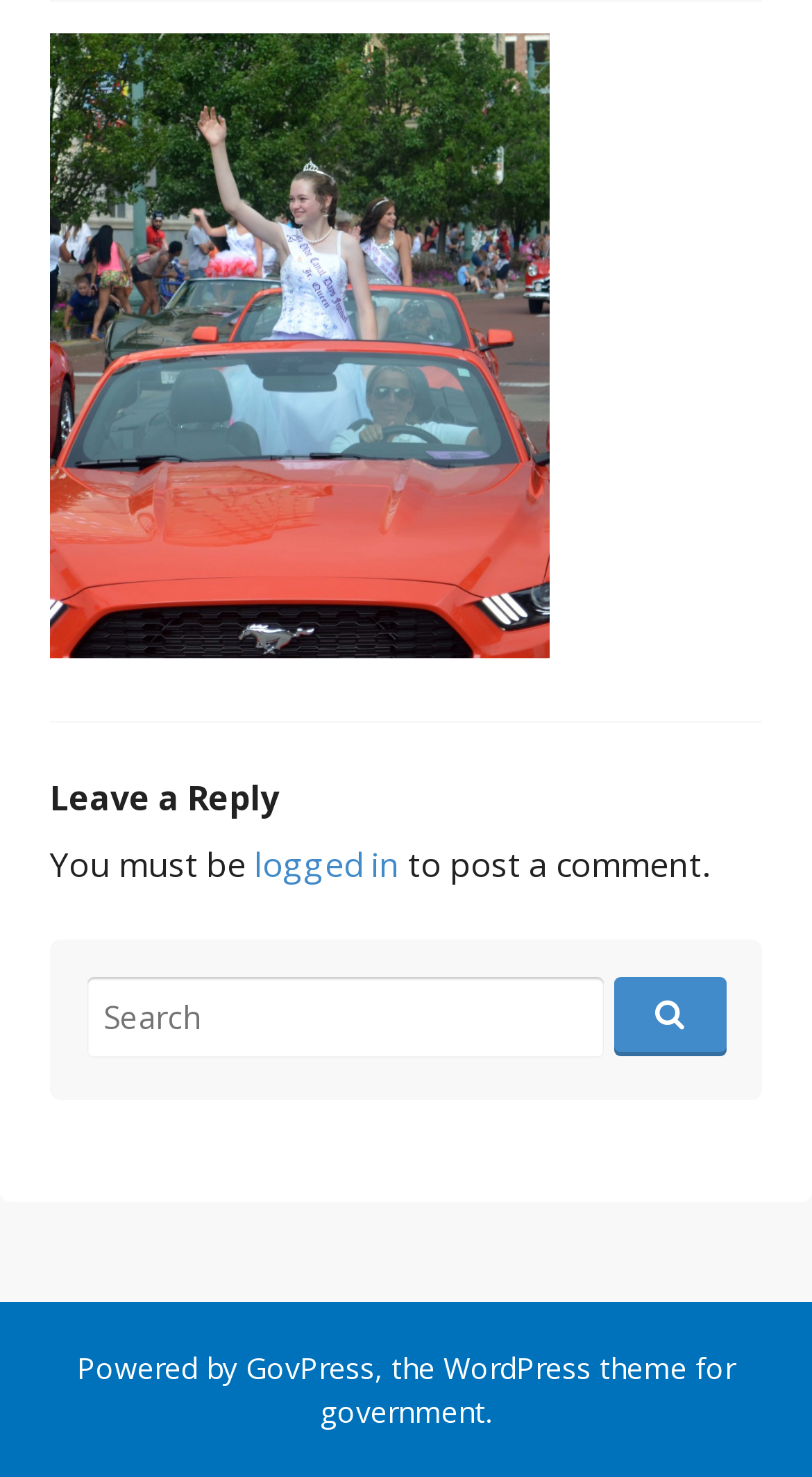Locate the UI element described as follows: "GovPress". Return the bounding box coordinates as four float numbers between 0 and 1 in the order [left, top, right, bottom].

[0.303, 0.913, 0.462, 0.94]